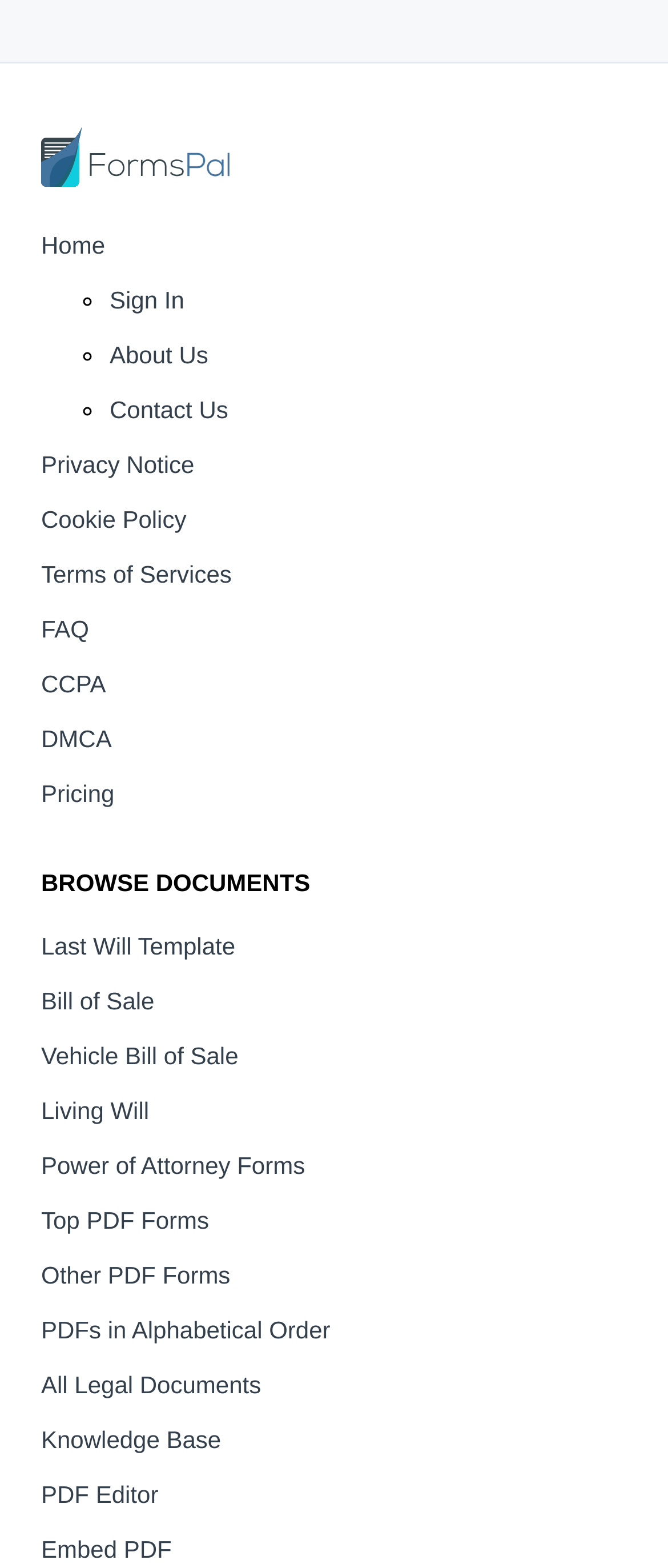Find the bounding box coordinates of the element I should click to carry out the following instruction: "edit pdf".

[0.062, 0.945, 0.237, 0.962]